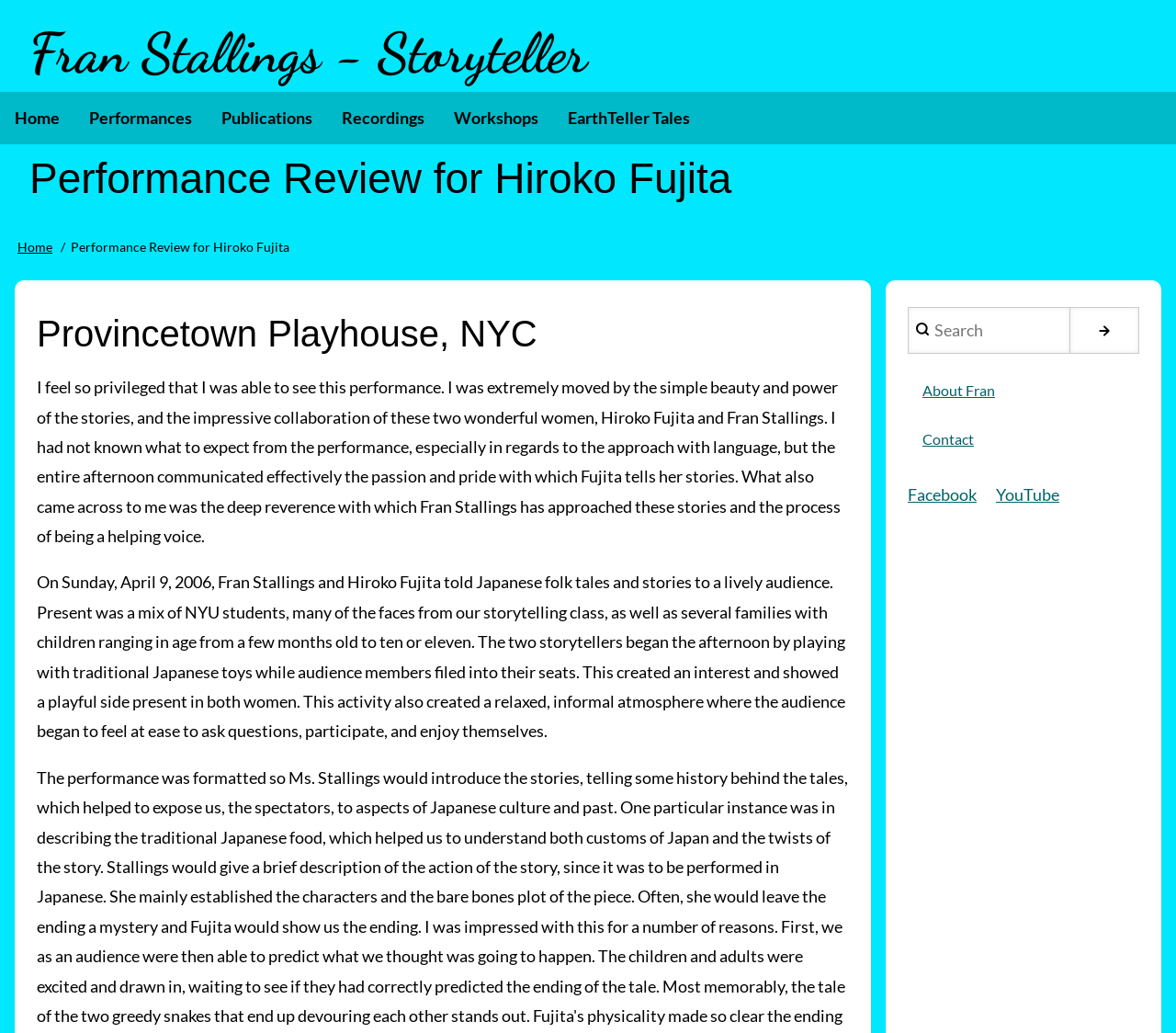Find the bounding box coordinates of the clickable area required to complete the following action: "Go to the 'EarthTeller Tales' page".

[0.47, 0.089, 0.599, 0.139]